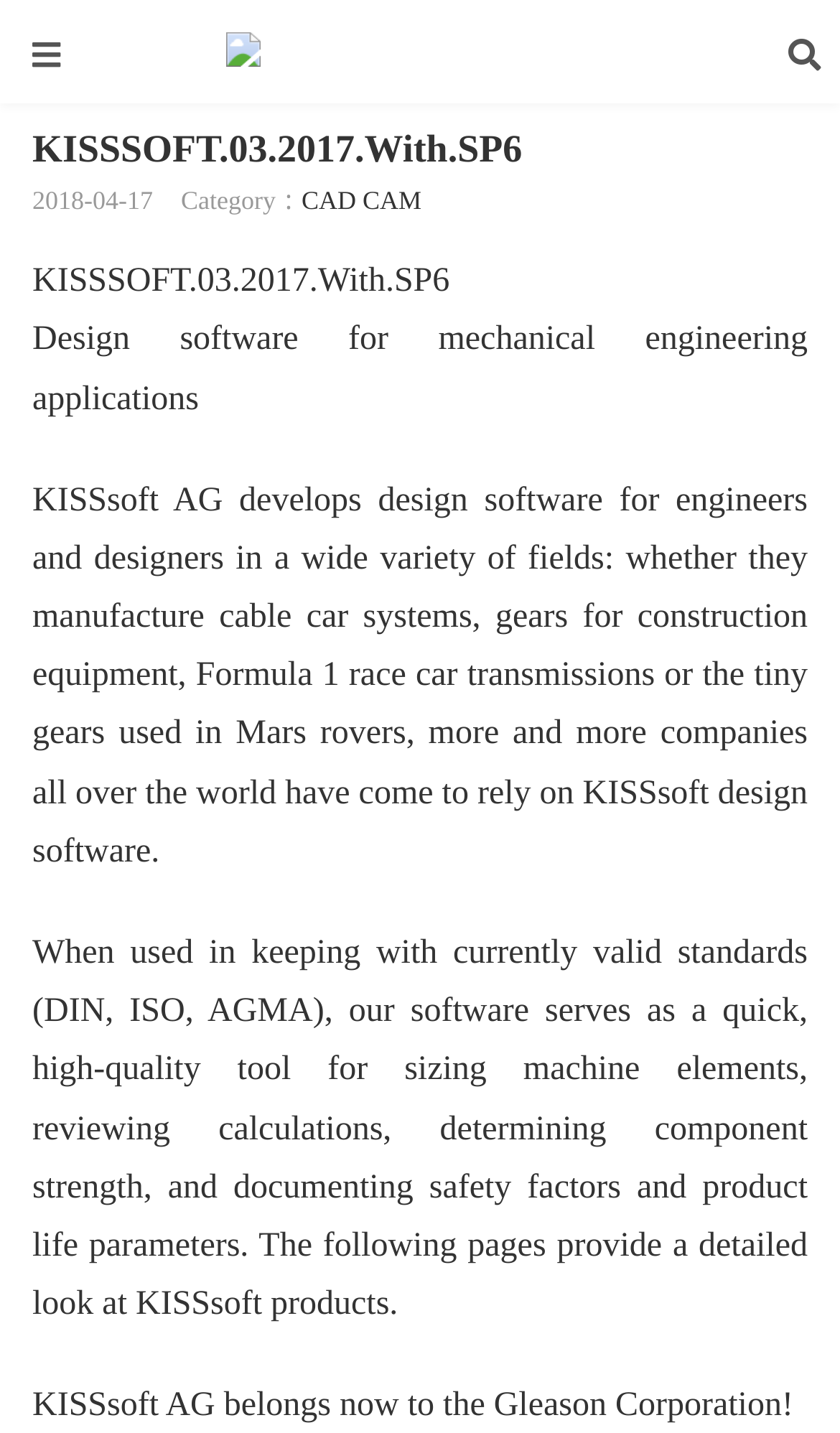What type of software does KISSsoft AG develop?
Using the image as a reference, give an elaborate response to the question.

Based on the webpage content, KISSsoft AG develops design software for engineers and designers in a wide variety of fields, as mentioned in the paragraph starting with 'KISSsoft AG develops design software...'.